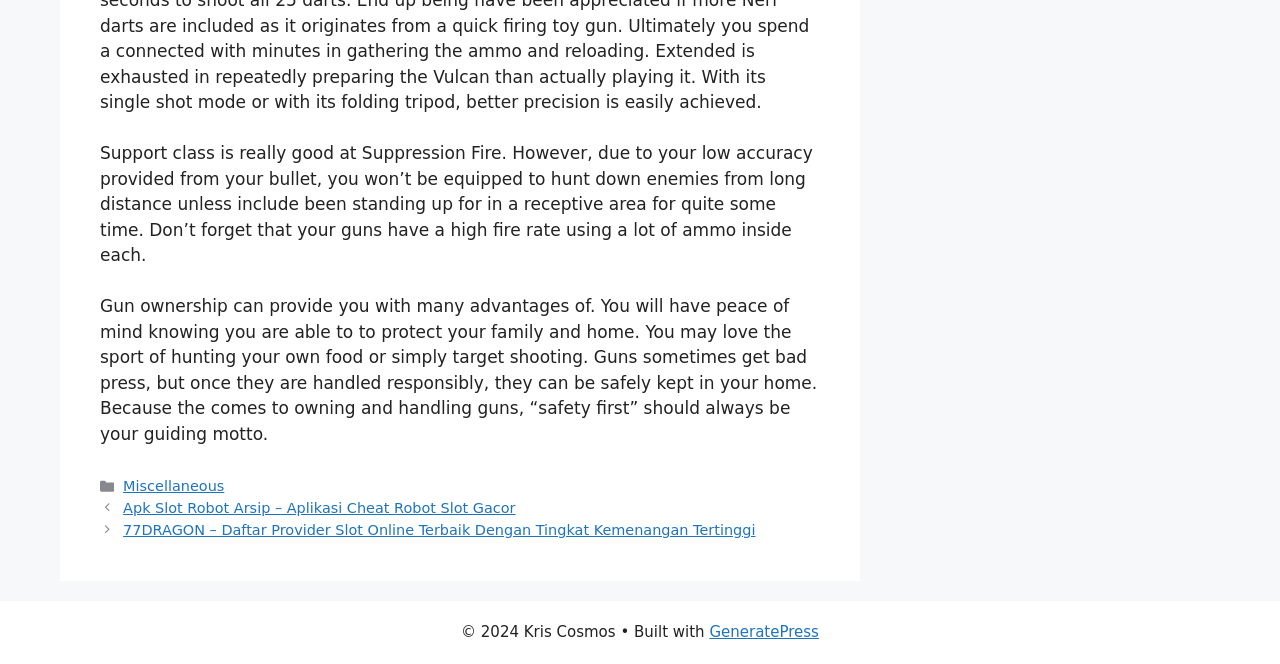Respond to the question below with a concise word or phrase:
What is the category of the post 'Apk Slot Robot Arsip – Aplikasi Cheat Robot Slot Gacor'?

Miscellaneous